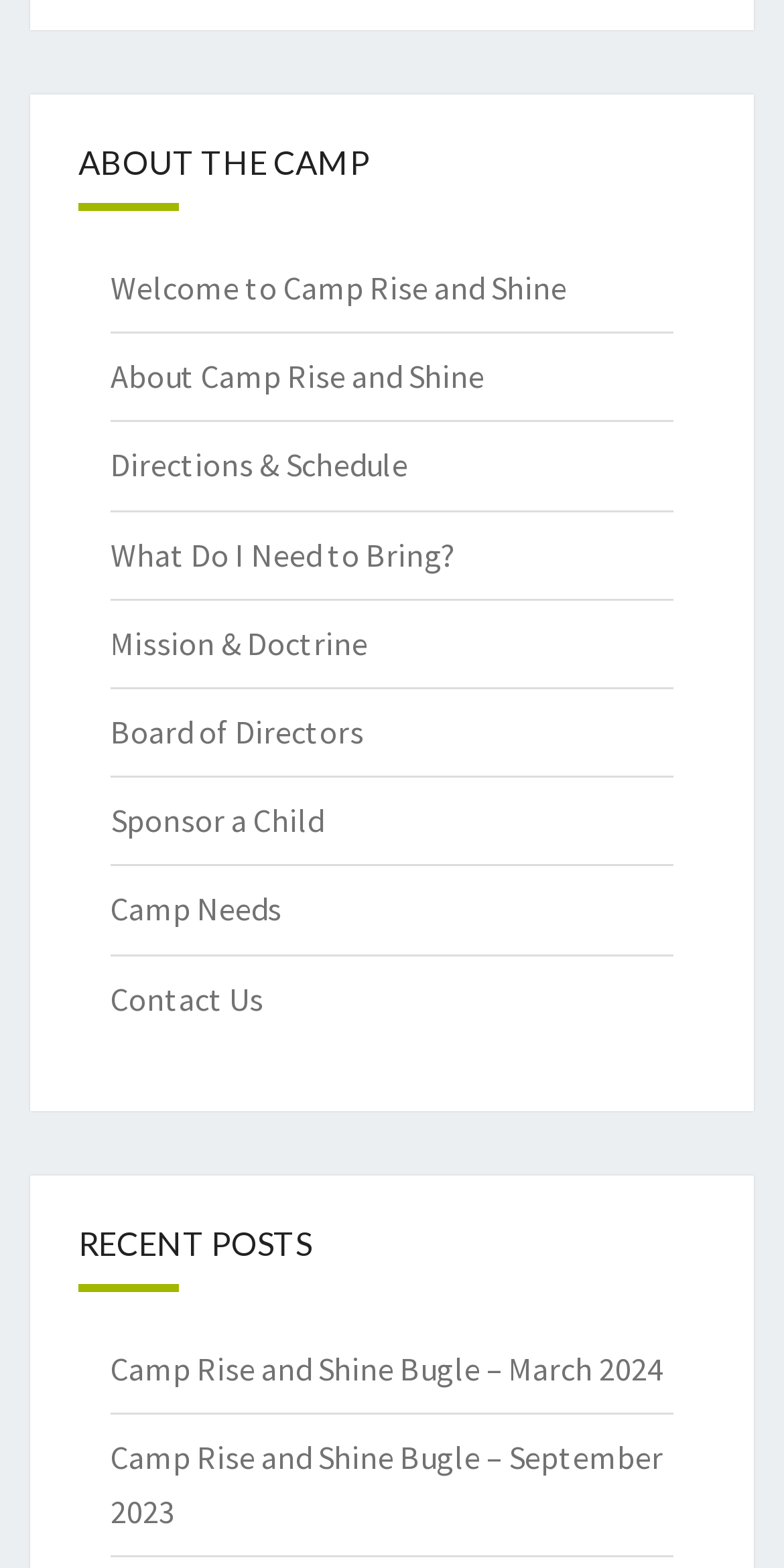What is the title of the second heading?
Look at the screenshot and respond with a single word or phrase.

RECENT POSTS